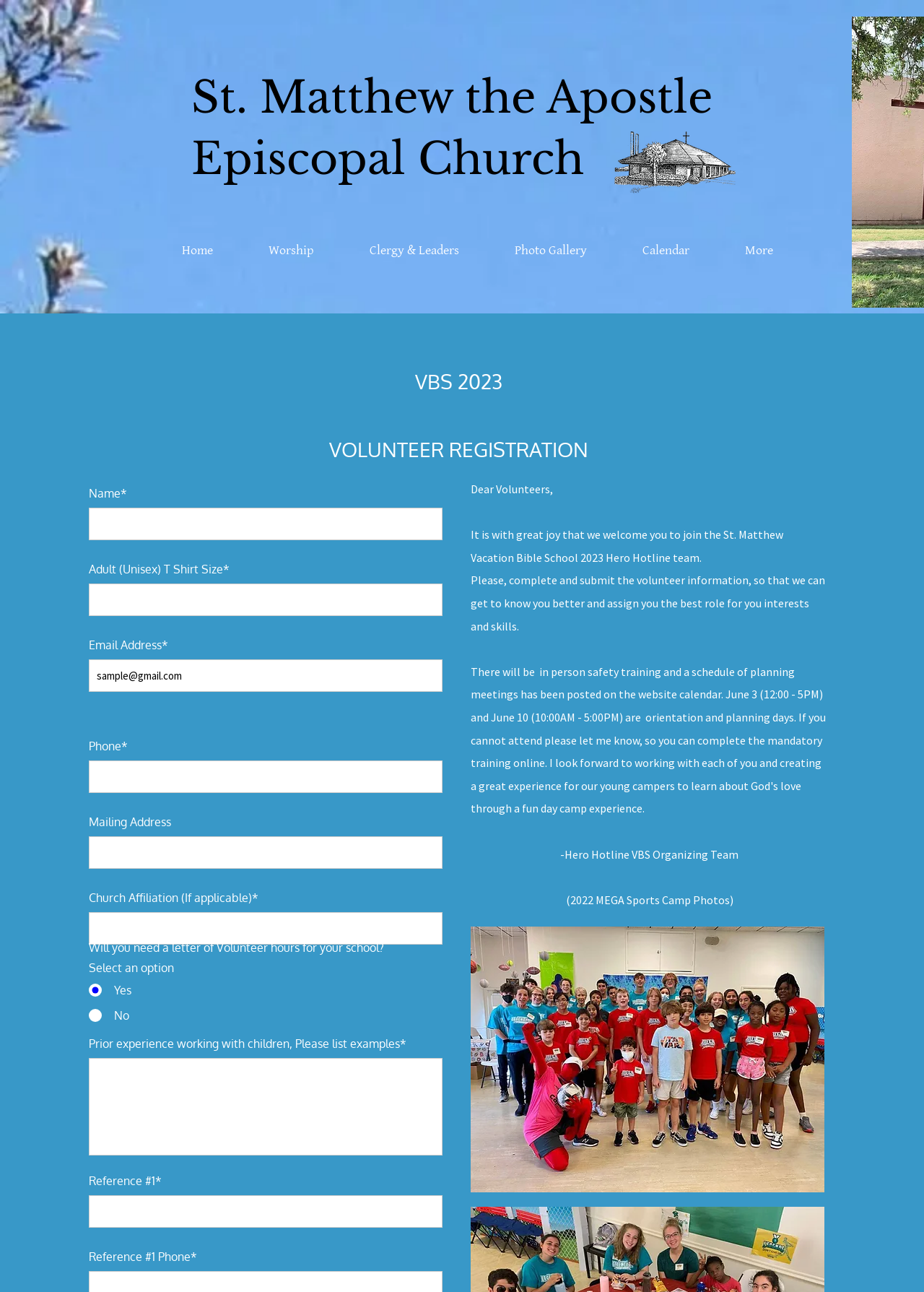Provide an in-depth description of the elements and layout of the webpage.

The webpage is about VBS 2022: Mega Sports Camp, specifically a volunteer registration page for VBS 2023. At the top of the page, there is a large image spanning the entire width, followed by a heading that reads "St. Matthew the Apostle Episcopal Church". Below the heading, there is a navigation menu with links to "Home", "Worship", "Clergy & Leaders", "Photo Gallery", "Calendar", and "More".

On the left side of the page, there is a section dedicated to volunteer registration. It starts with a heading "VBS 2023 VOLUNTEER REGISTRATION" and consists of several form fields, including text boxes for name, email address, phone number, and mailing address, as well as radio buttons to select an option for needing a letter of volunteer hours. There are also text boxes for prior experience working with children and references.

On the right side of the page, there is a section with a message to volunteers, welcoming them to join the St. Matthew Vacation Bible School 2023 Hero Hotline team. The message is followed by a paragraph asking volunteers to complete and submit the volunteer information so that the organizers can get to know them better and assign them a suitable role. The section ends with a signature from the Hero Hotline VBS Organizing Team.

At the bottom of the page, there is a caption "(2022 MEGA Sports Camp Photos)" and a small image.